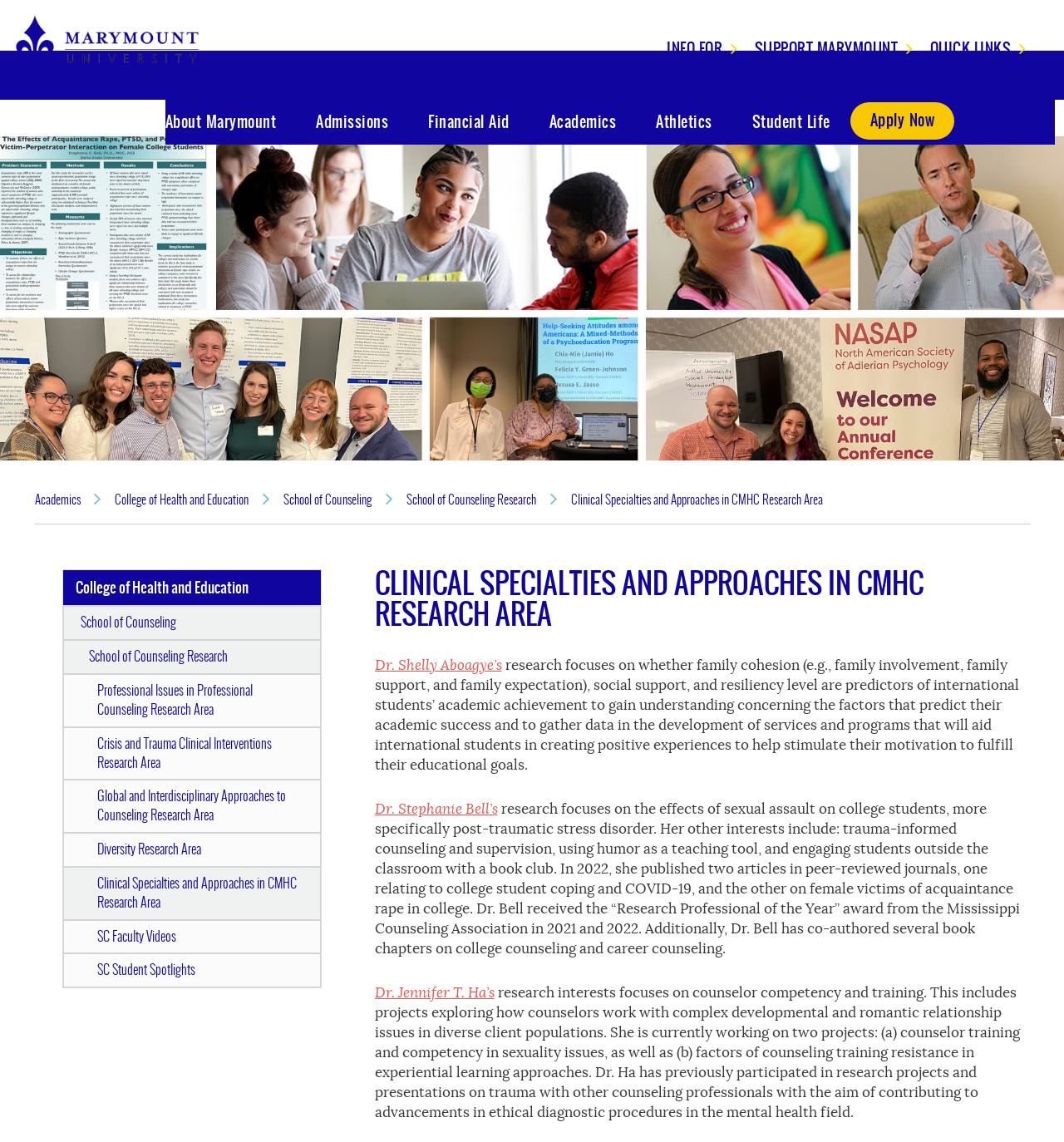Find the bounding box of the UI element described as follows: "School of Counseling Research".

[0.382, 0.429, 0.507, 0.446]